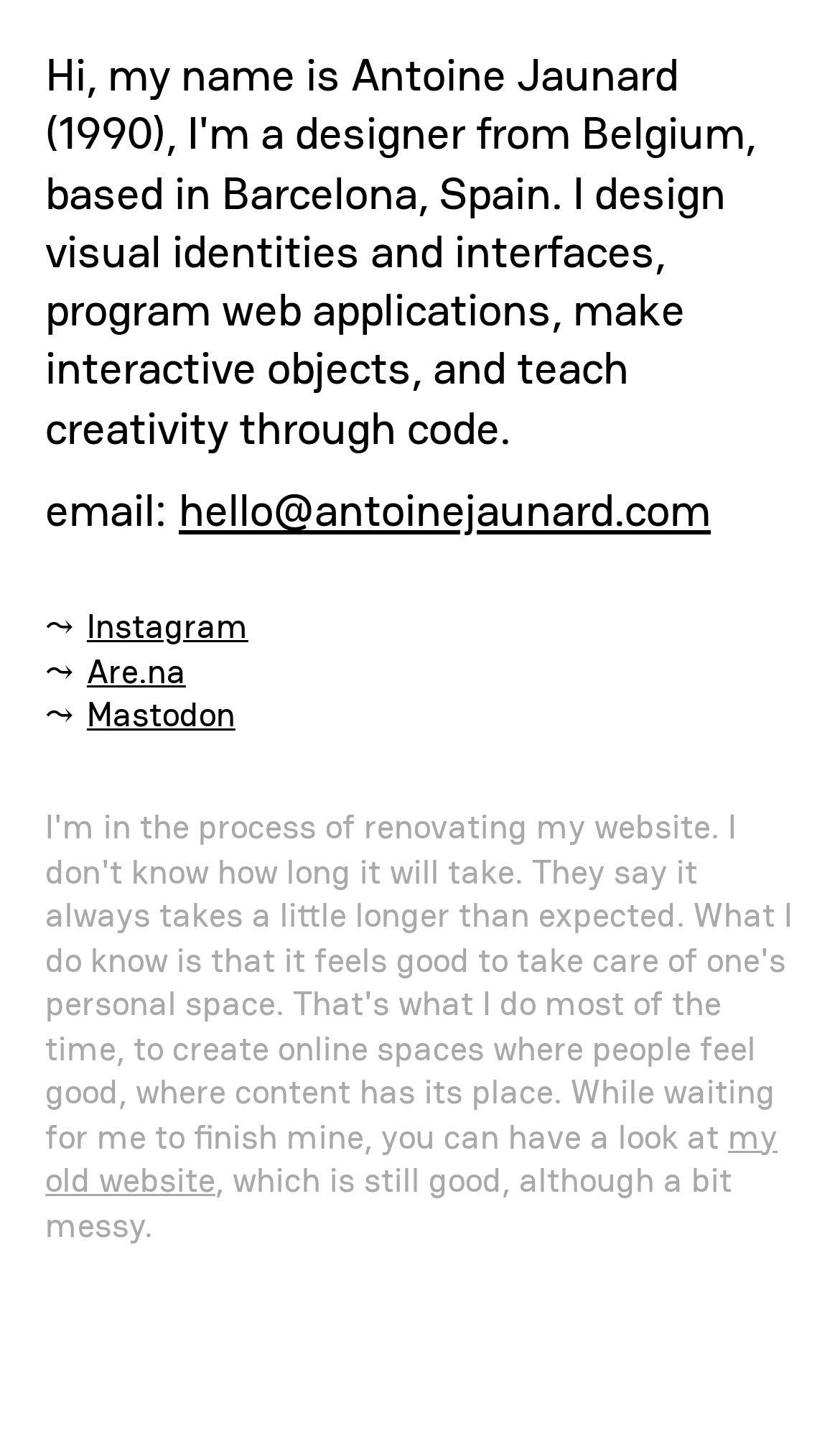Respond with a single word or phrase to the following question:
How many links are there on the webpage?

5